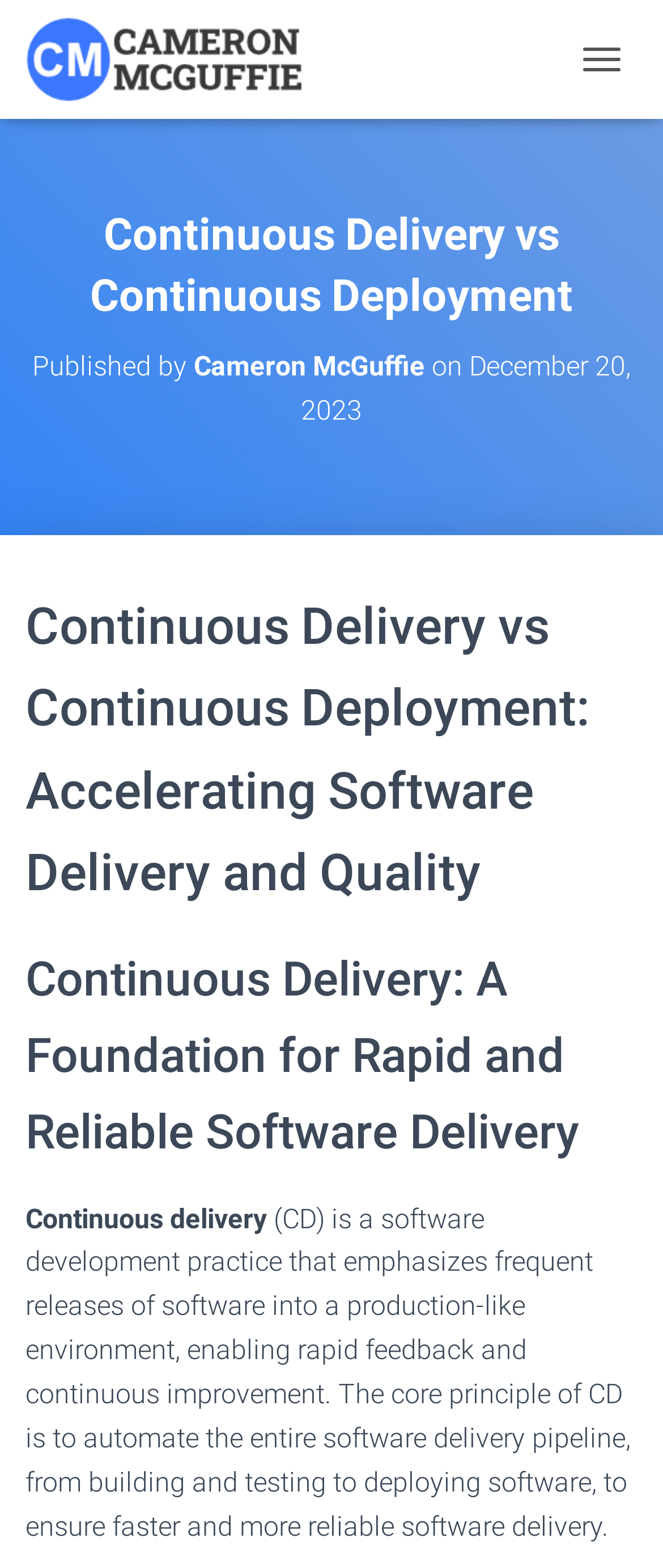Answer the question below in one word or phrase:
What is the purpose of continuous delivery?

Faster and more reliable software delivery